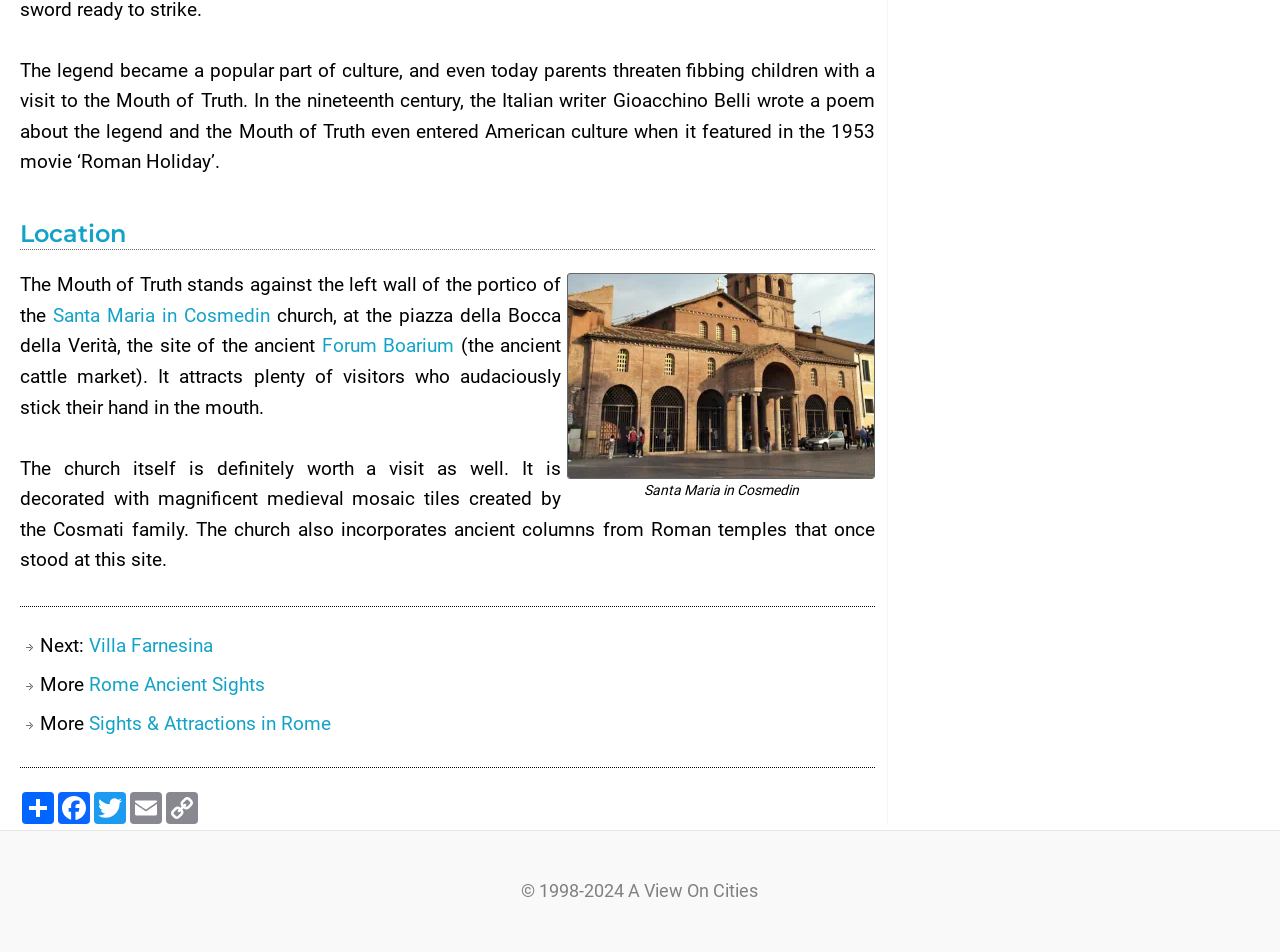What is the name of the church where the Mouth of Truth stands?
Refer to the image and respond with a one-word or short-phrase answer.

Santa Maria in Cosmedin